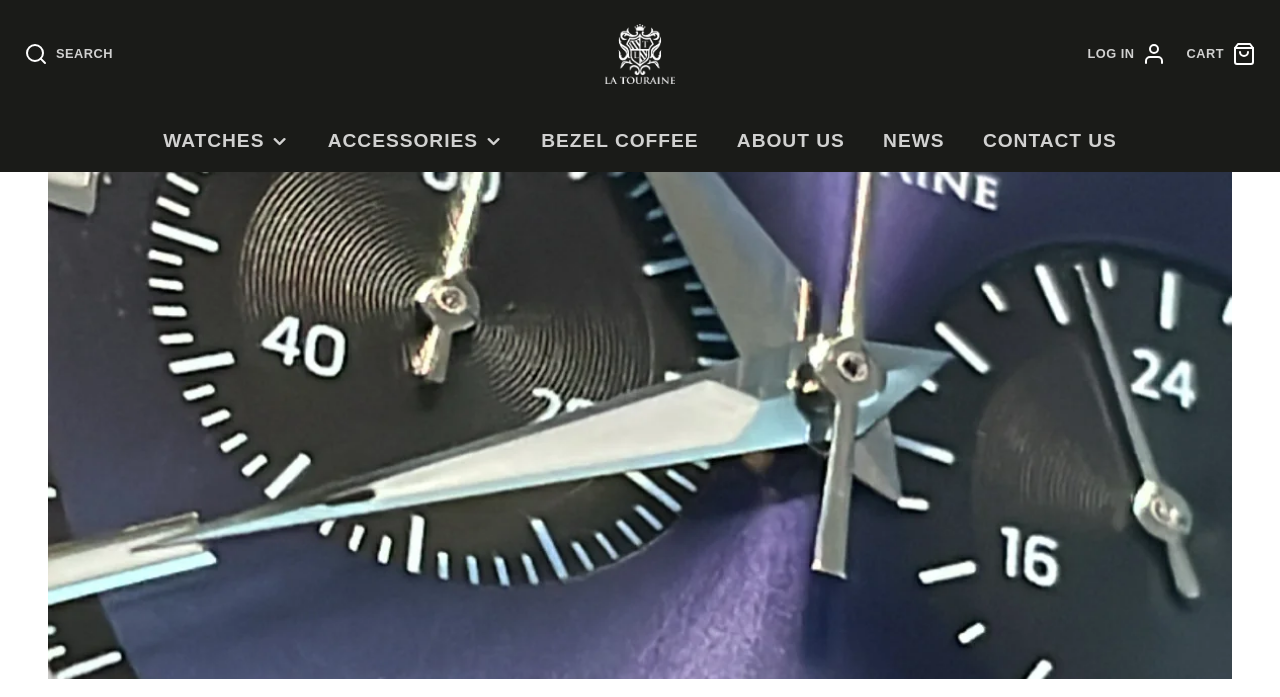Using the format (top-left x, top-left y, bottom-right x, bottom-right y), and given the element description, identify the bounding box coordinates within the screenshot: Dive

[0.112, 0.367, 0.262, 0.421]